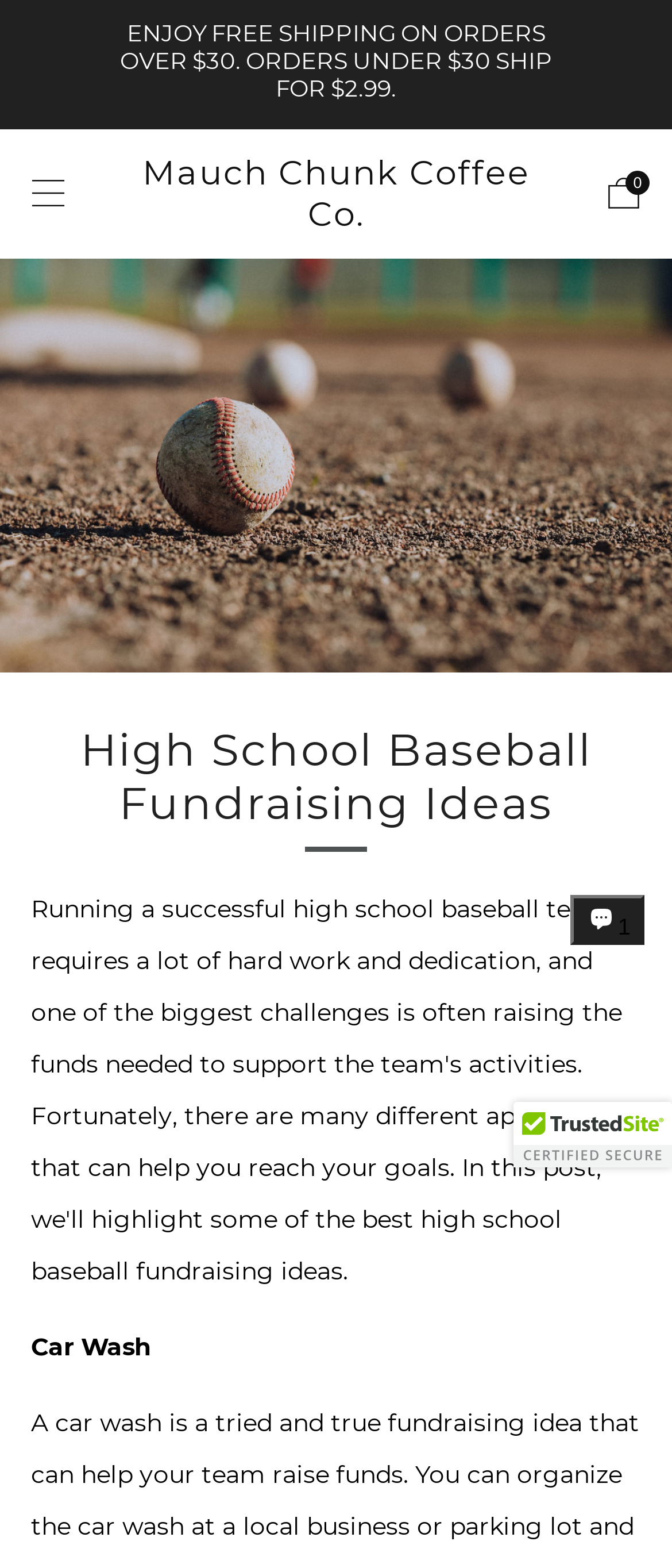Show the bounding box coordinates for the HTML element as described: "0".

[0.903, 0.113, 0.954, 0.135]